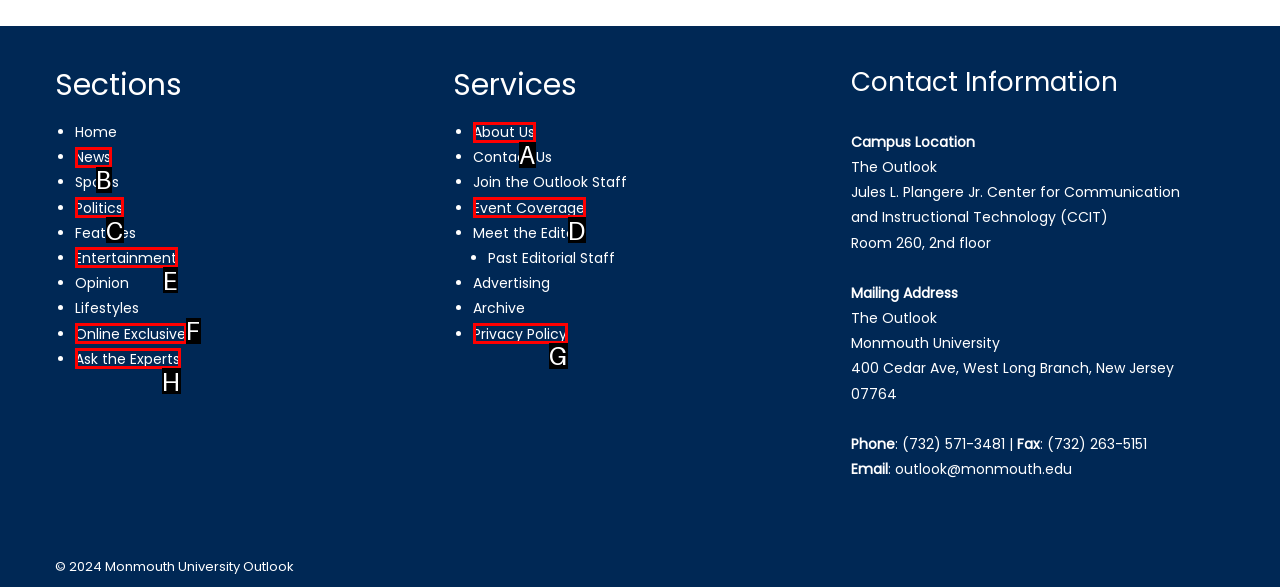Choose the UI element to click on to achieve this task: Click on About Us. Reply with the letter representing the selected element.

A